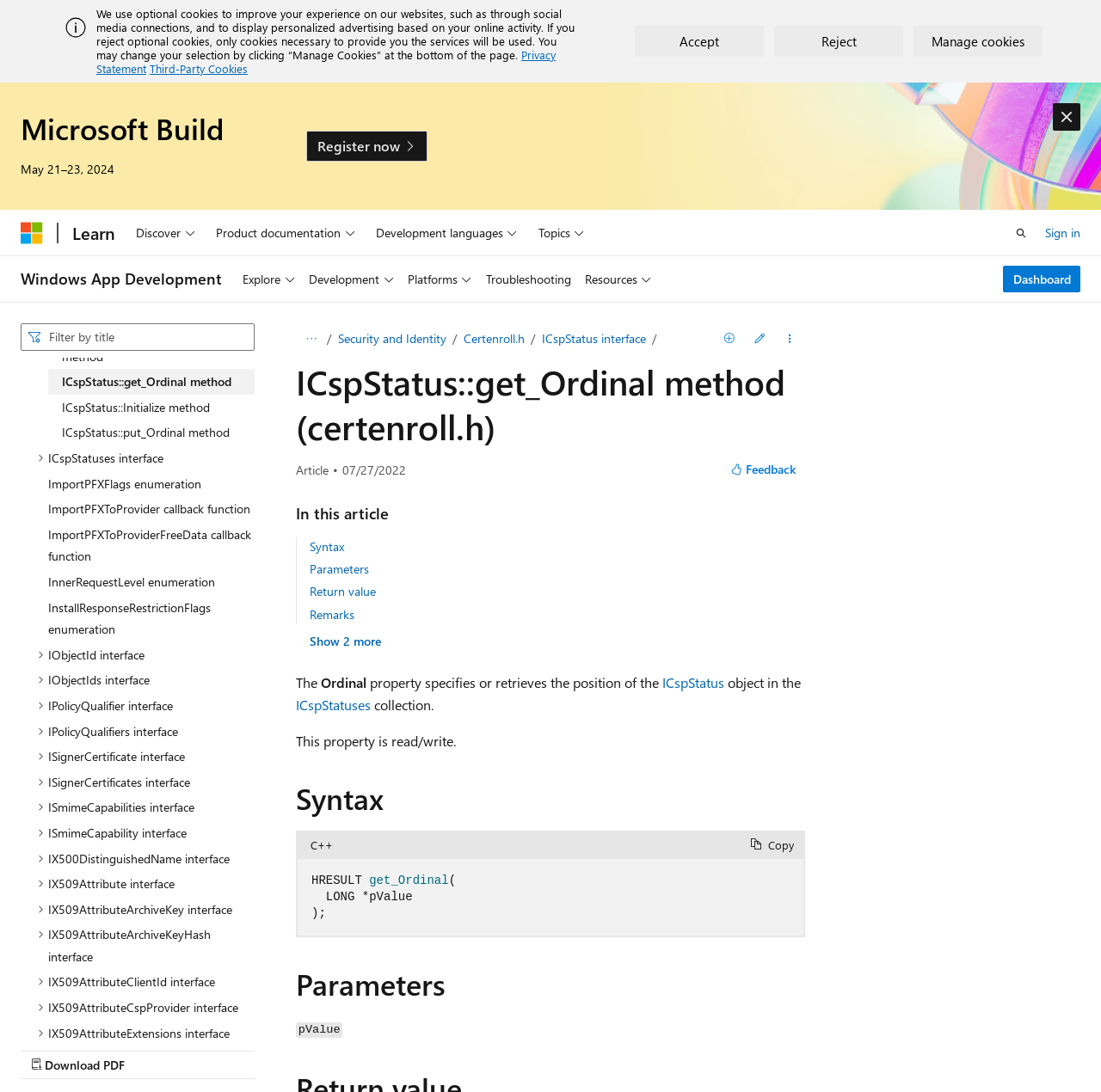How many buttons are there in the top-right corner of the webpage?
Refer to the image and provide a one-word or short phrase answer.

3